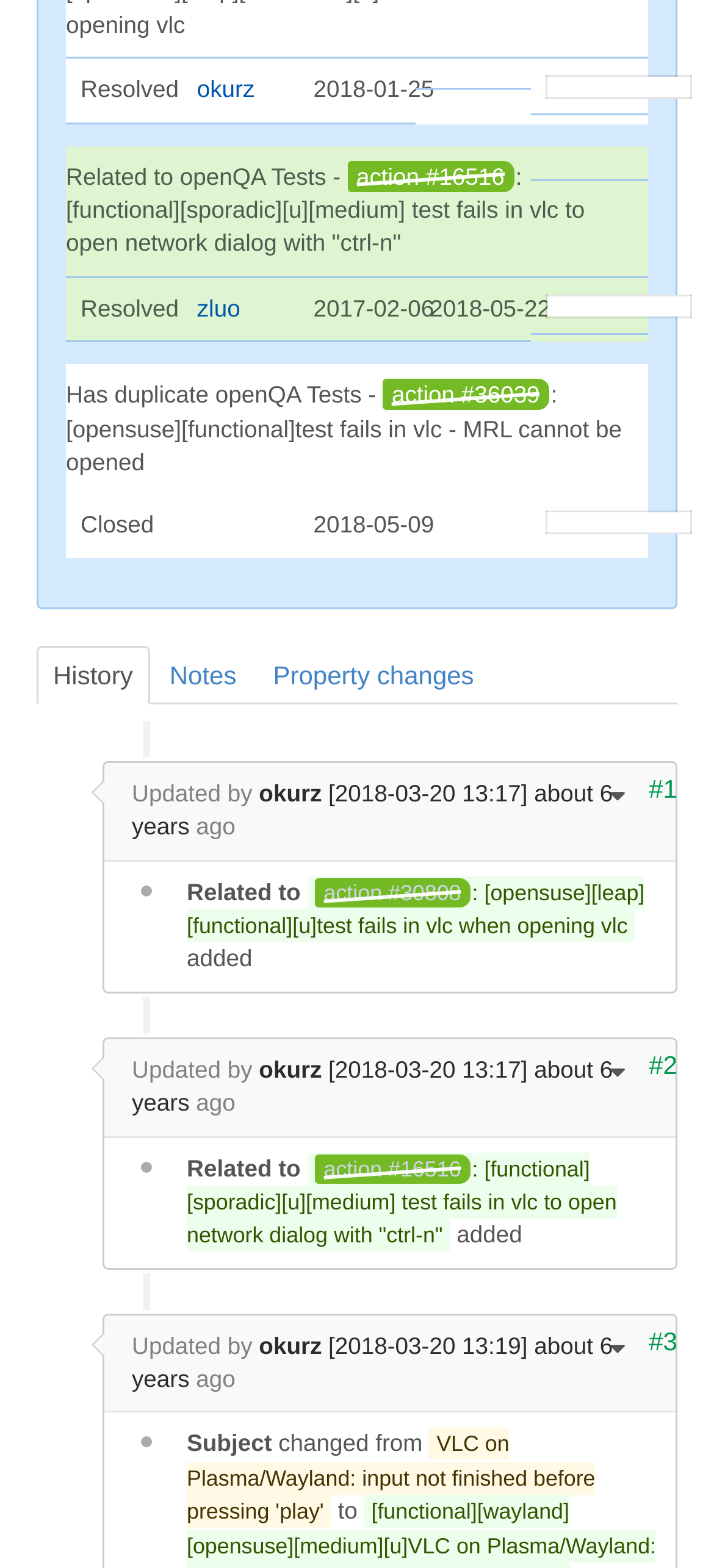Please give the bounding box coordinates of the area that should be clicked to fulfill the following instruction: "Click on the '#1' link". The coordinates should be in the format of four float numbers from 0 to 1, i.e., [left, top, right, bottom].

[0.909, 0.491, 0.949, 0.514]